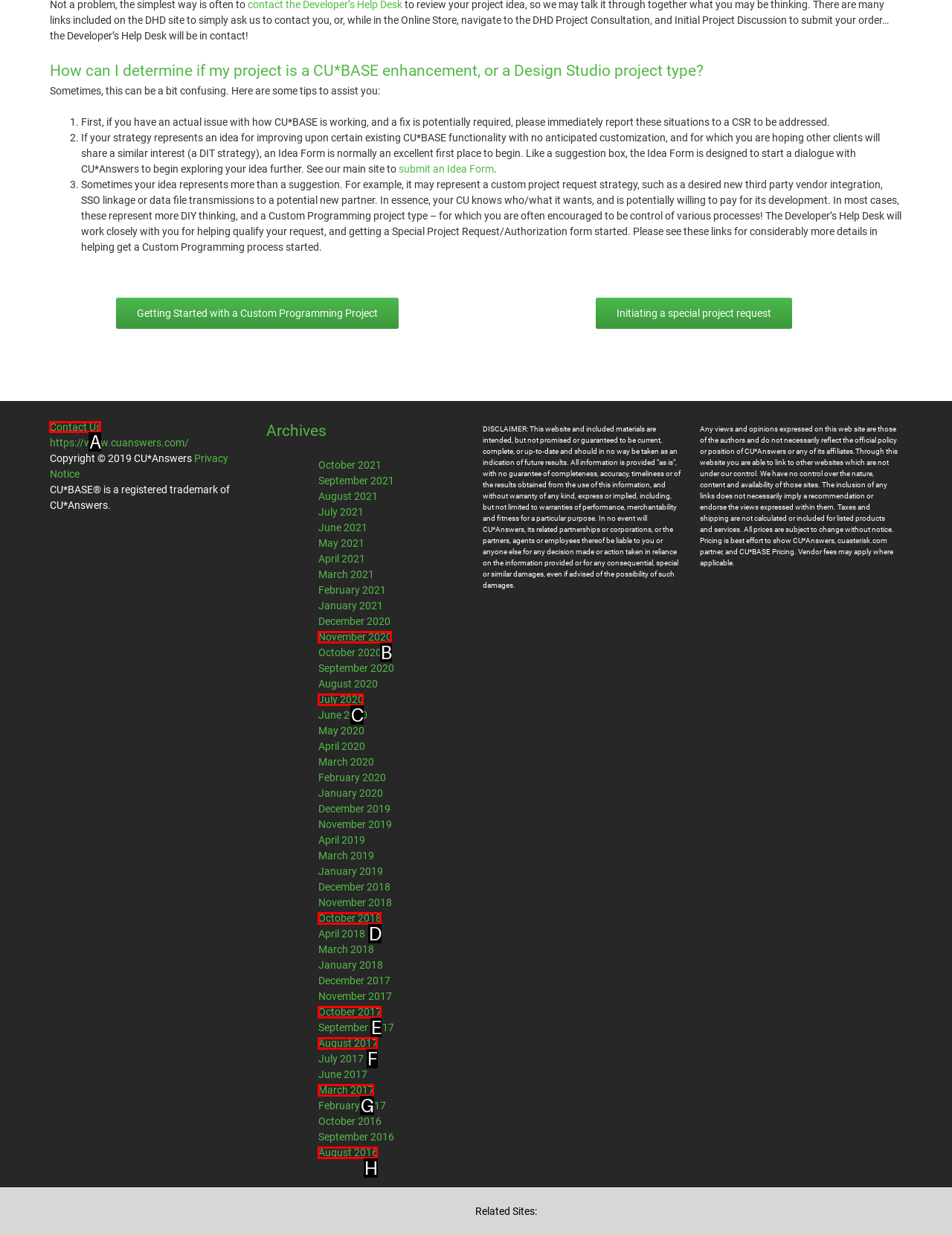Determine the letter of the element you should click to carry out the task: explore levels of consent
Answer with the letter from the given choices.

None